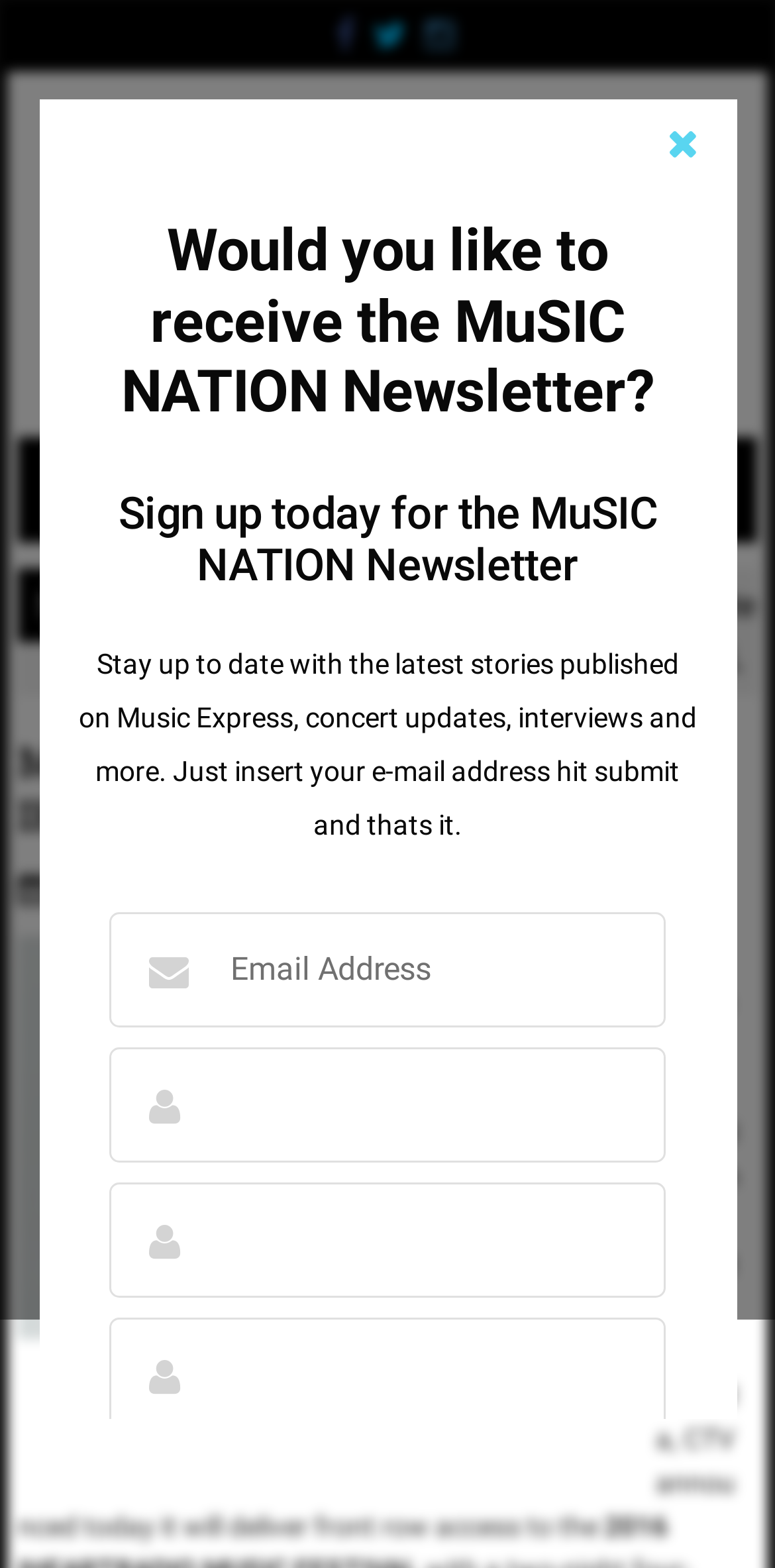Could you determine the bounding box coordinates of the clickable element to complete the instruction: "Click the search button"? Provide the coordinates as four float numbers between 0 and 1, i.e., [left, top, right, bottom].

[0.048, 0.374, 0.174, 0.398]